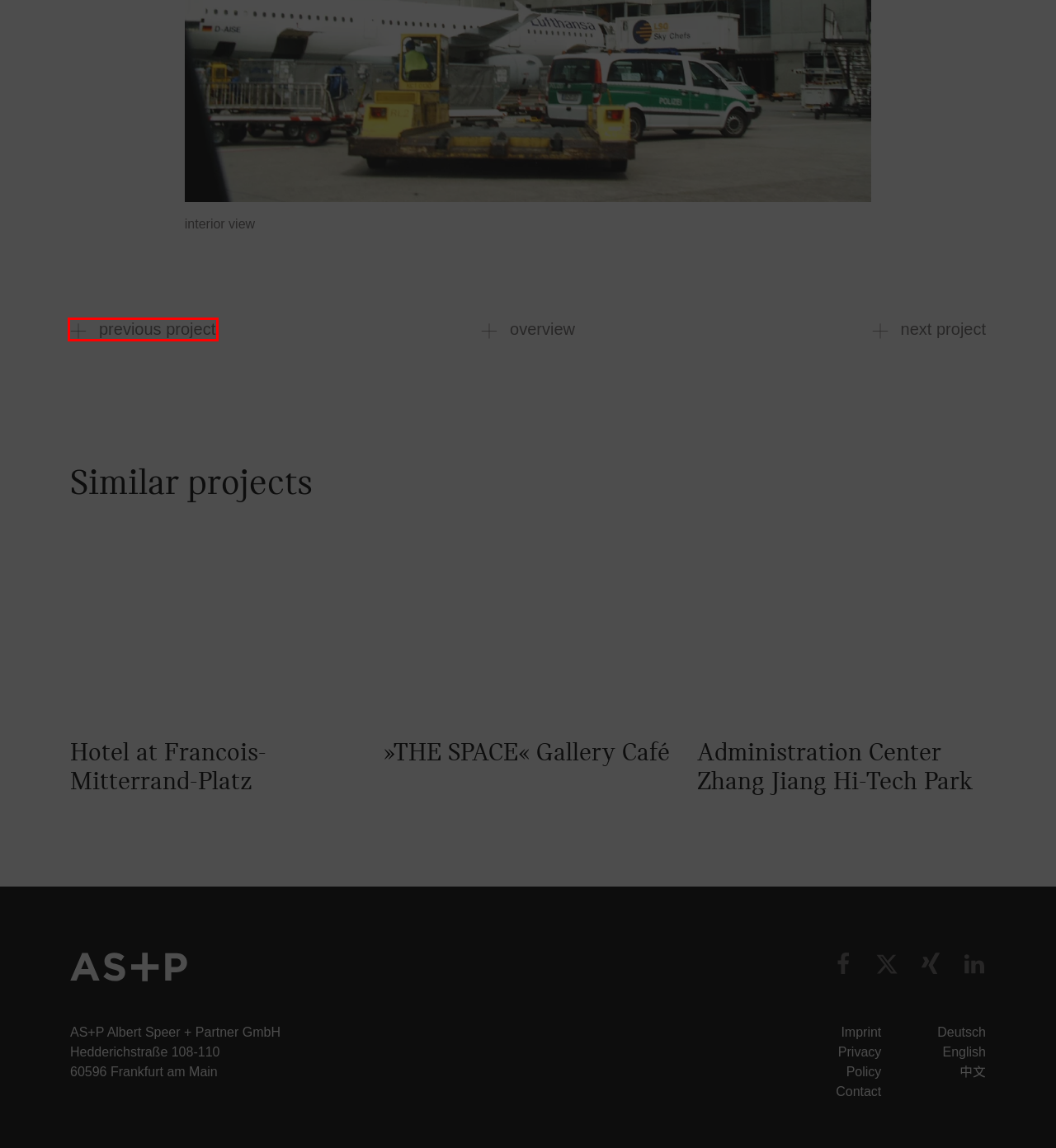Look at the screenshot of a webpage, where a red bounding box highlights an element. Select the best description that matches the new webpage after clicking the highlighted element. Here are the candidates:
A. Bei XING anmelden
B. AS+P - Albert Speer + Partner GmbH: Informationen und Neuigkeiten | XING
C. »THE SPACE« Gallery Café - AS+P
D. Projekte - AS+P
E. Hotel at Francois-Mitterrand-Platz - AS+P
F. Administration Center Zhang Jiang Hi-Tech Park - AS+P
G. New Eintracht Frankfurt Fussball AG club offices and “ProfiCamp” - AS+P
H. 项目 - AS+P

G